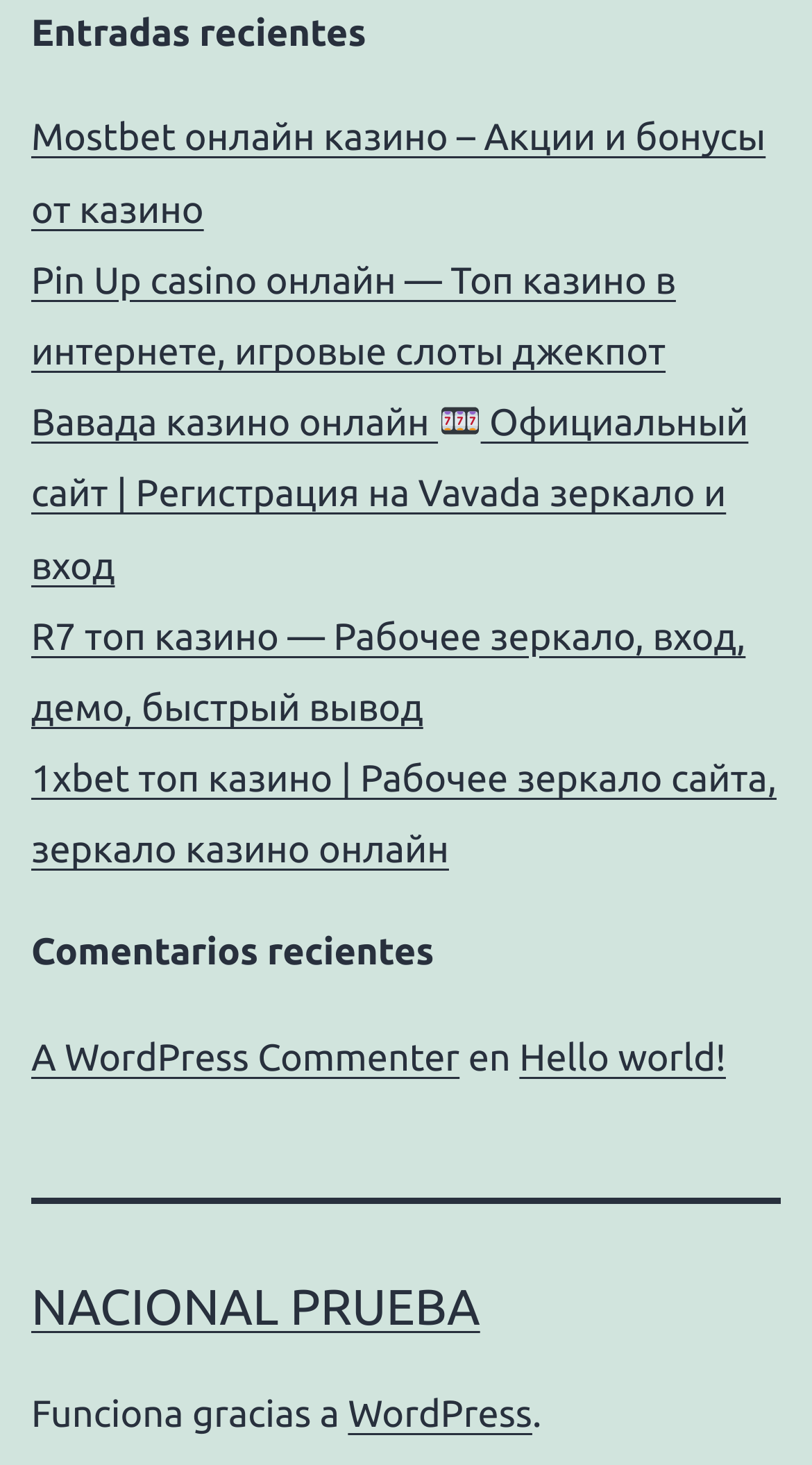Locate the bounding box coordinates of the element that needs to be clicked to carry out the instruction: "Go to WordPress". The coordinates should be given as four float numbers ranging from 0 to 1, i.e., [left, top, right, bottom].

[0.429, 0.951, 0.655, 0.979]